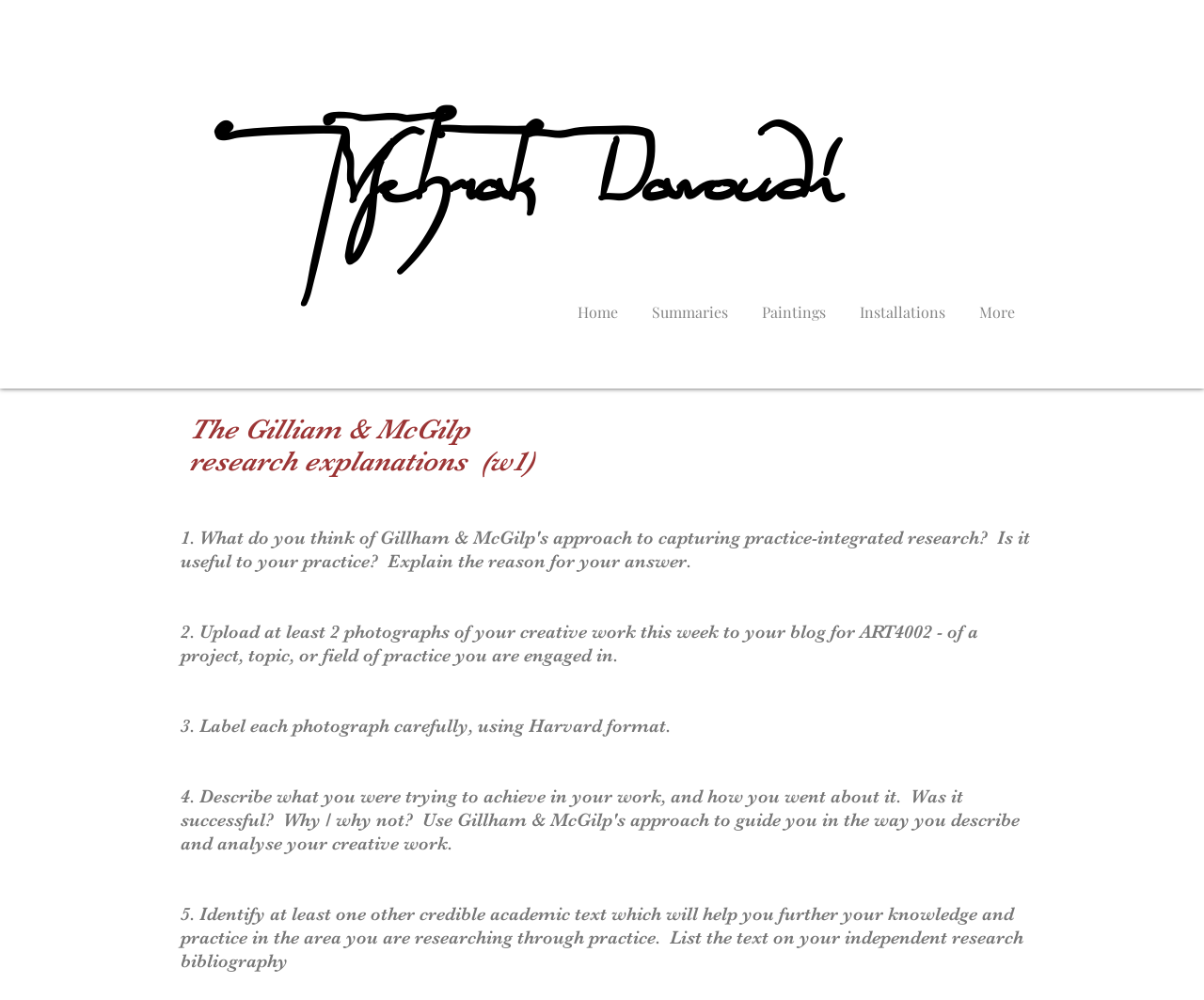Extract the bounding box of the UI element described as: "Paintings".

[0.619, 0.283, 0.7, 0.324]